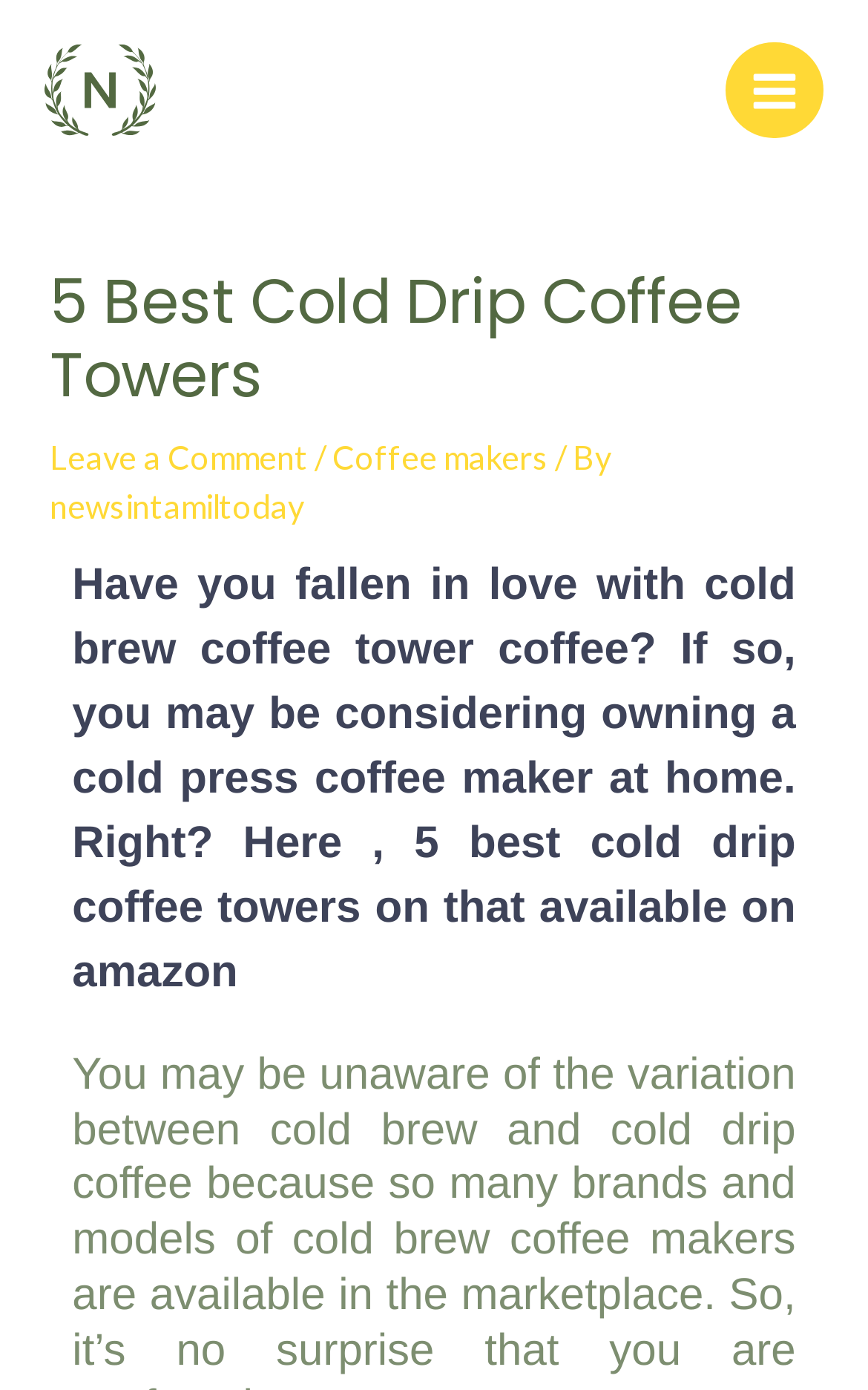Locate the bounding box of the UI element described by: "Coffee makers" in the given webpage screenshot.

[0.383, 0.316, 0.632, 0.343]